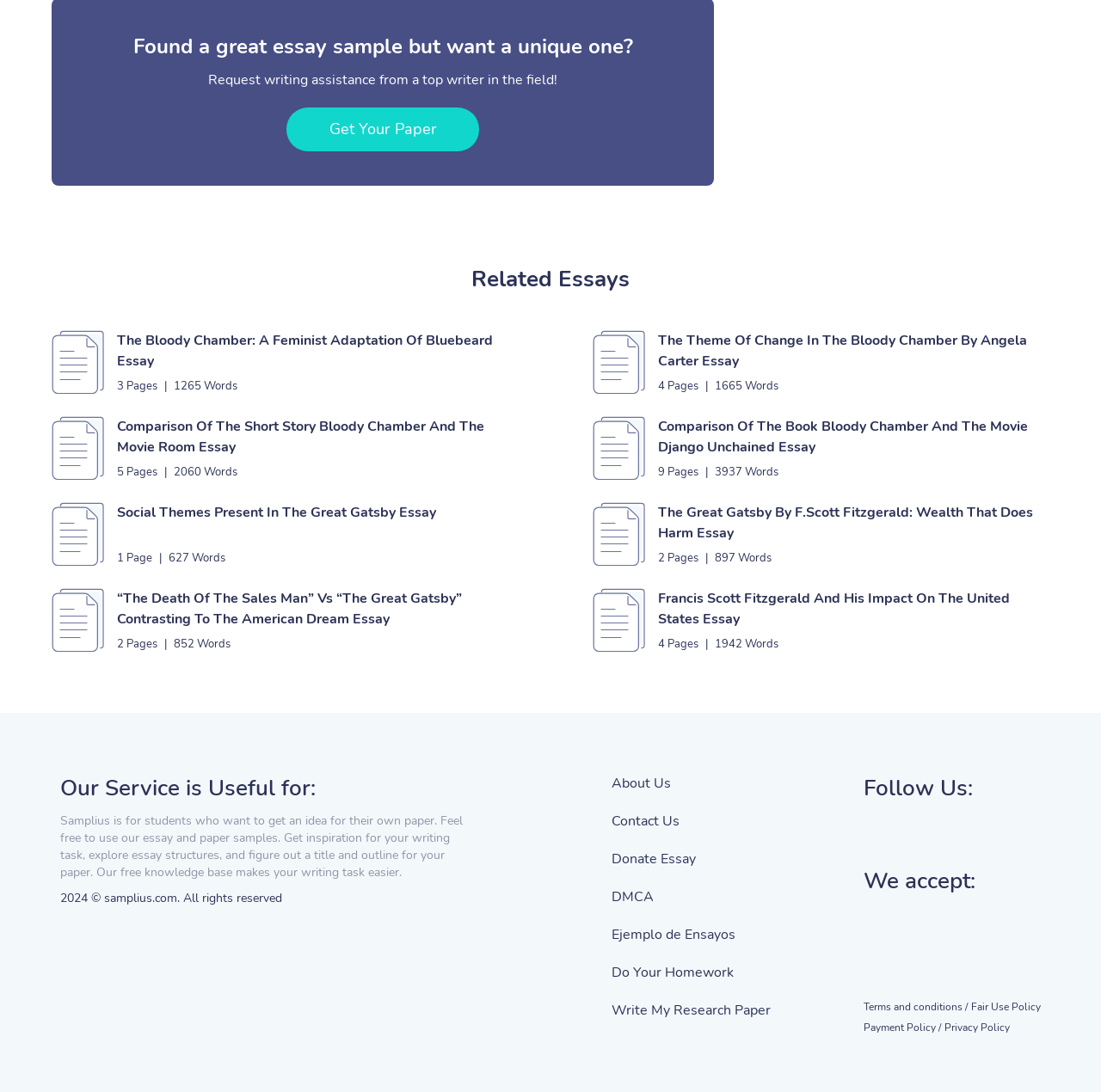Using the provided element description: "Contact Us", identify the bounding box coordinates. The coordinates should be four floats between 0 and 1 in the order [left, top, right, bottom].

[0.555, 0.743, 0.617, 0.761]